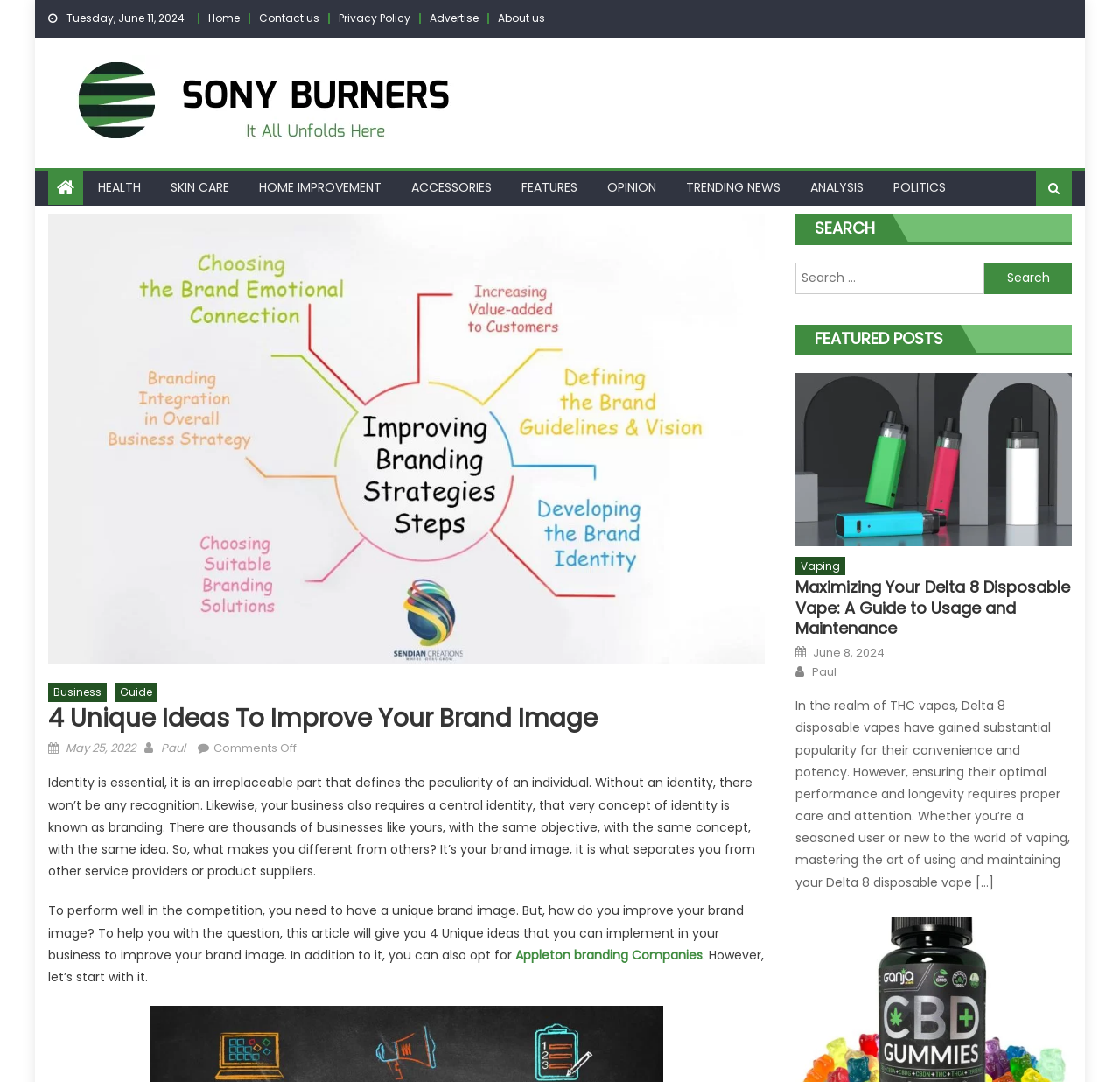Identify the bounding box coordinates for the UI element mentioned here: "parent_node: Search for: value="Search"". Provide the coordinates as four float values between 0 and 1, i.e., [left, top, right, bottom].

[0.879, 0.243, 0.957, 0.272]